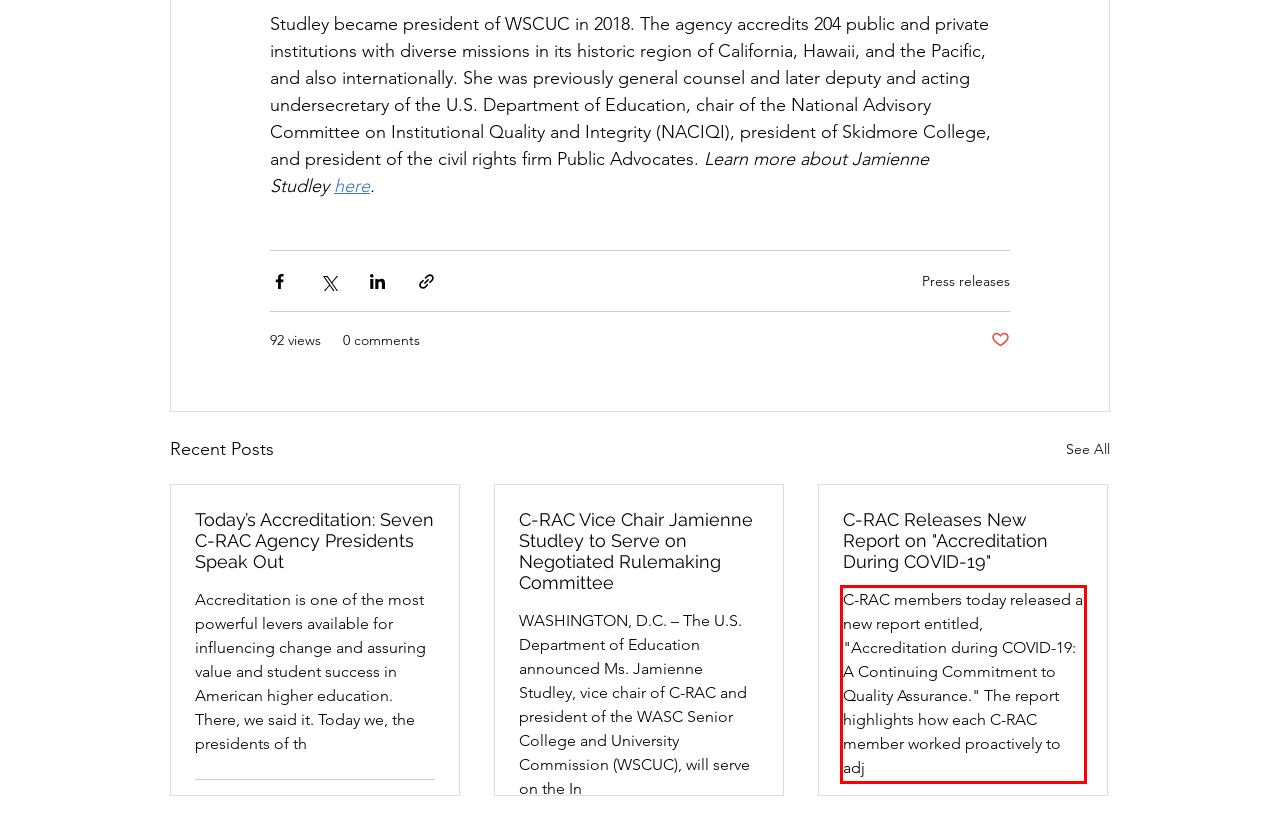You have a screenshot of a webpage with a UI element highlighted by a red bounding box. Use OCR to obtain the text within this highlighted area.

C-RAC members today released a new report entitled, "Accreditation during COVID-19: A Continuing Commitment to Quality Assurance." The report highlights how each C-RAC member worked proactively to adj